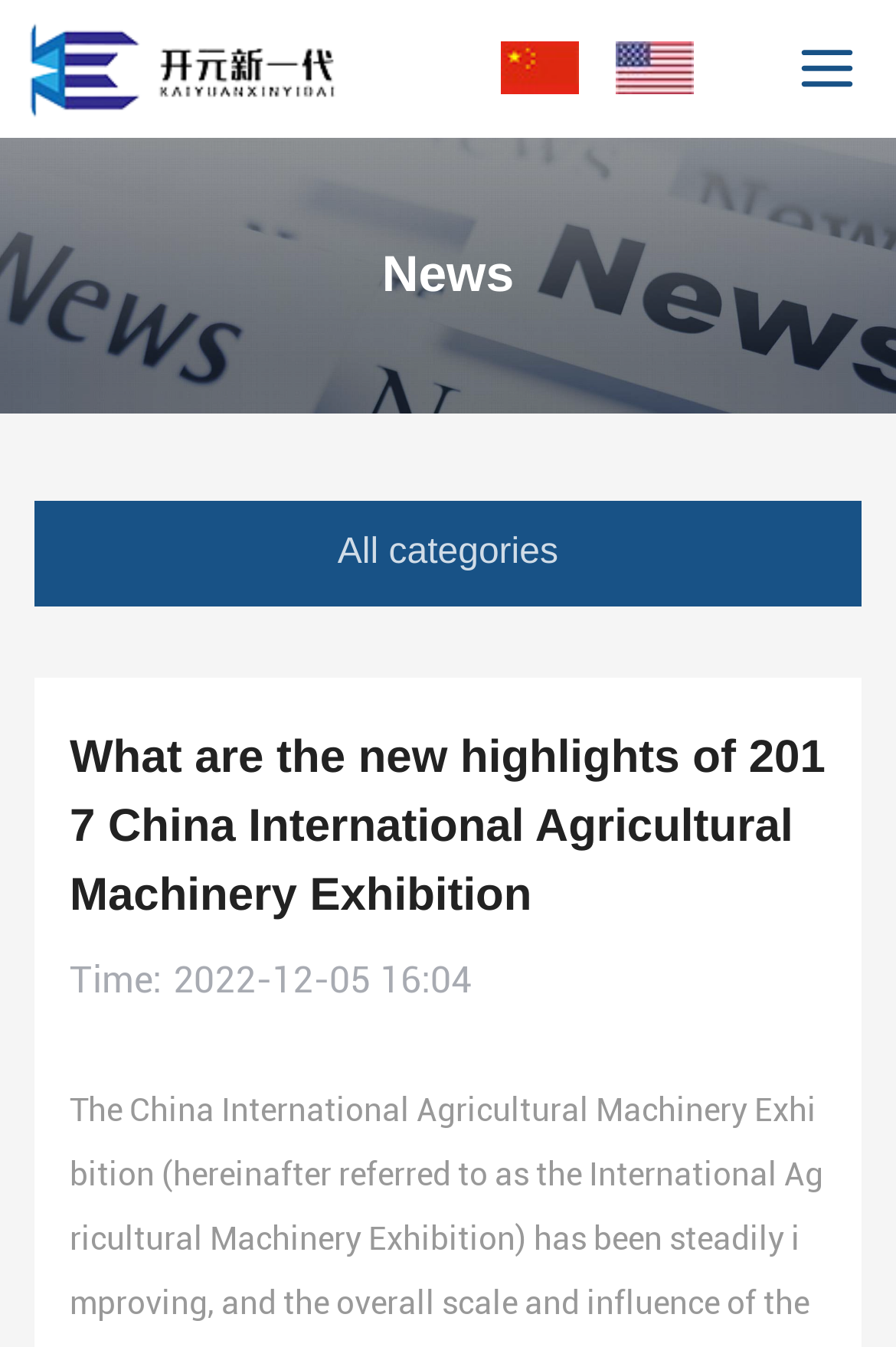What type of image is at the top right corner?
Using the information from the image, provide a comprehensive answer to the question.

I inferred this by looking at the image with no OCR text and its position at the top right corner, which is a common location for logos.